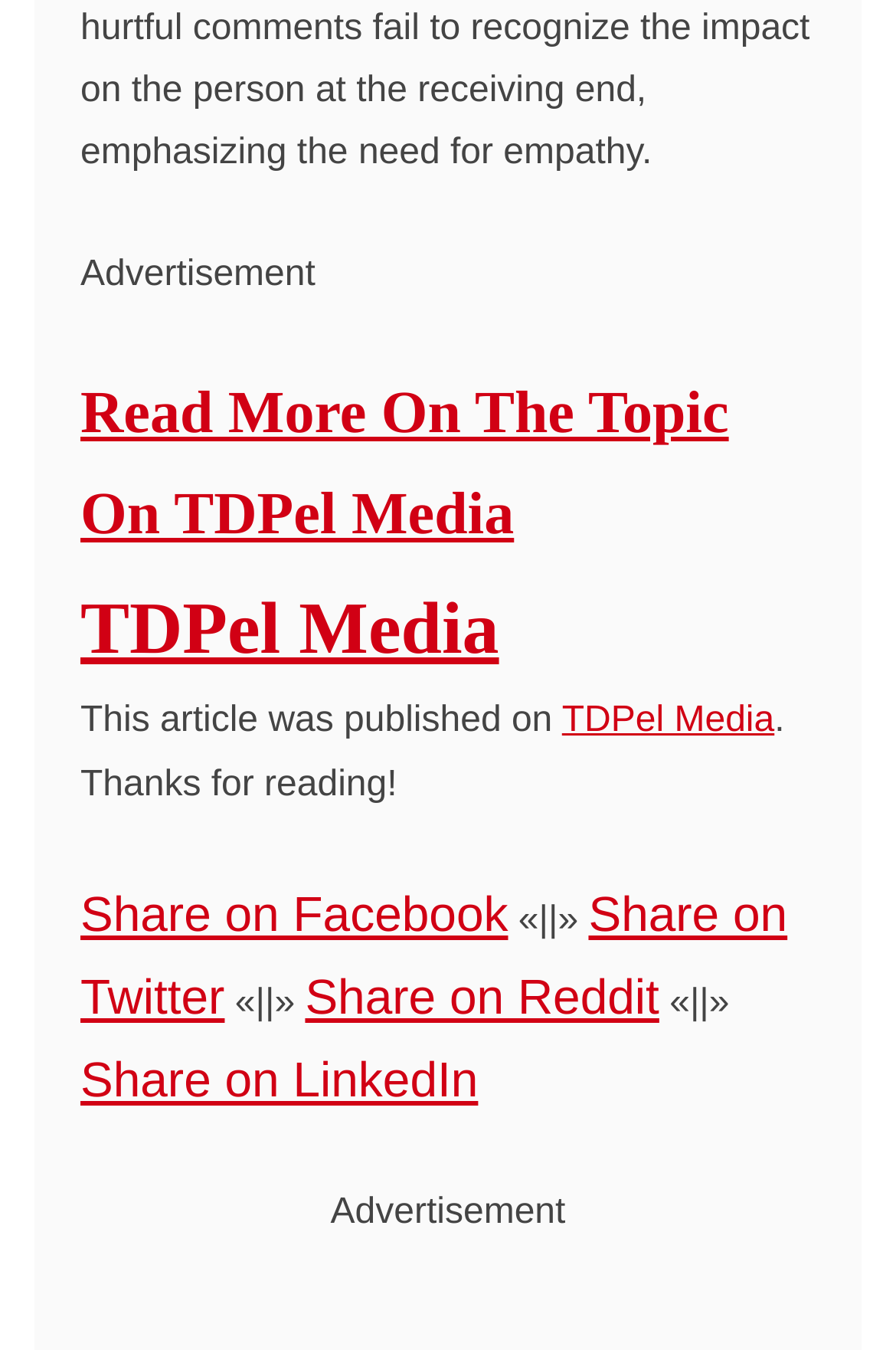Provide a brief response using a word or short phrase to this question:
What is the position of the 'Share on Facebook' link?

Above 'Share on Twitter' link